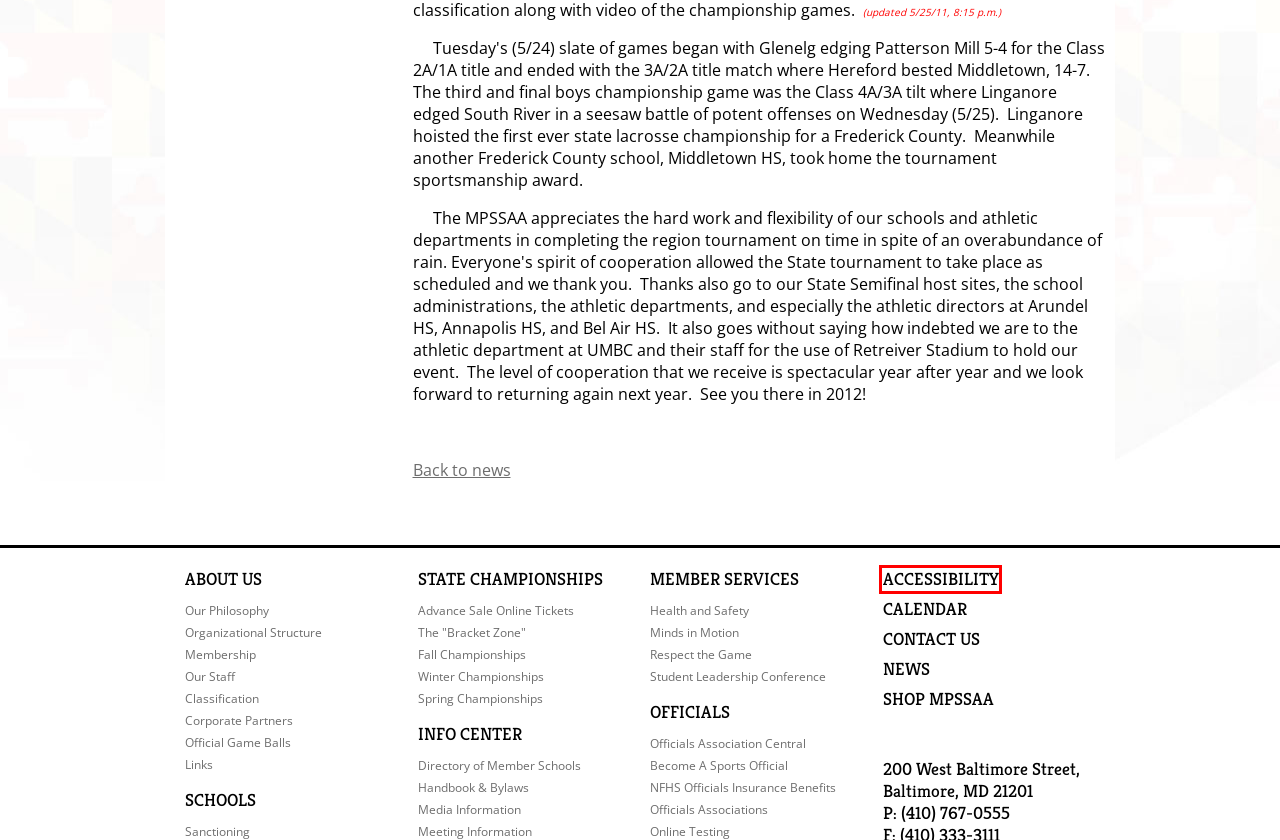Look at the screenshot of a webpage where a red bounding box surrounds a UI element. Your task is to select the best-matching webpage description for the new webpage after you click the element within the bounding box. The available options are:
A. MPSSAA Swimming Rules Interpreter Zone - Officials | MPSSAA
B. MPSSAA Basketball Rules Interpreter Zone - Officials | MPSSAA
C. Accessibility - About Us | MPSSAA
D. MPSSAA Officials Ejection Reporting Form | MPSSAA
E. MPSSAA Wrestling Rules Interpreter Zone - MPSSAA Rules Interpreter Central | MPSSAA
F. GoFan - The largest high school ticketing solution in the U.S.
G. MPSSAA Baseball Rules Interpreter Zone - MPSSAA Rules Interpreter Central | MPSSAA
H. MPSSAA Girls Lacrosse Rules Interpreter Zone - MPSSAA Rules Interpreter Central | MPSSAA

C